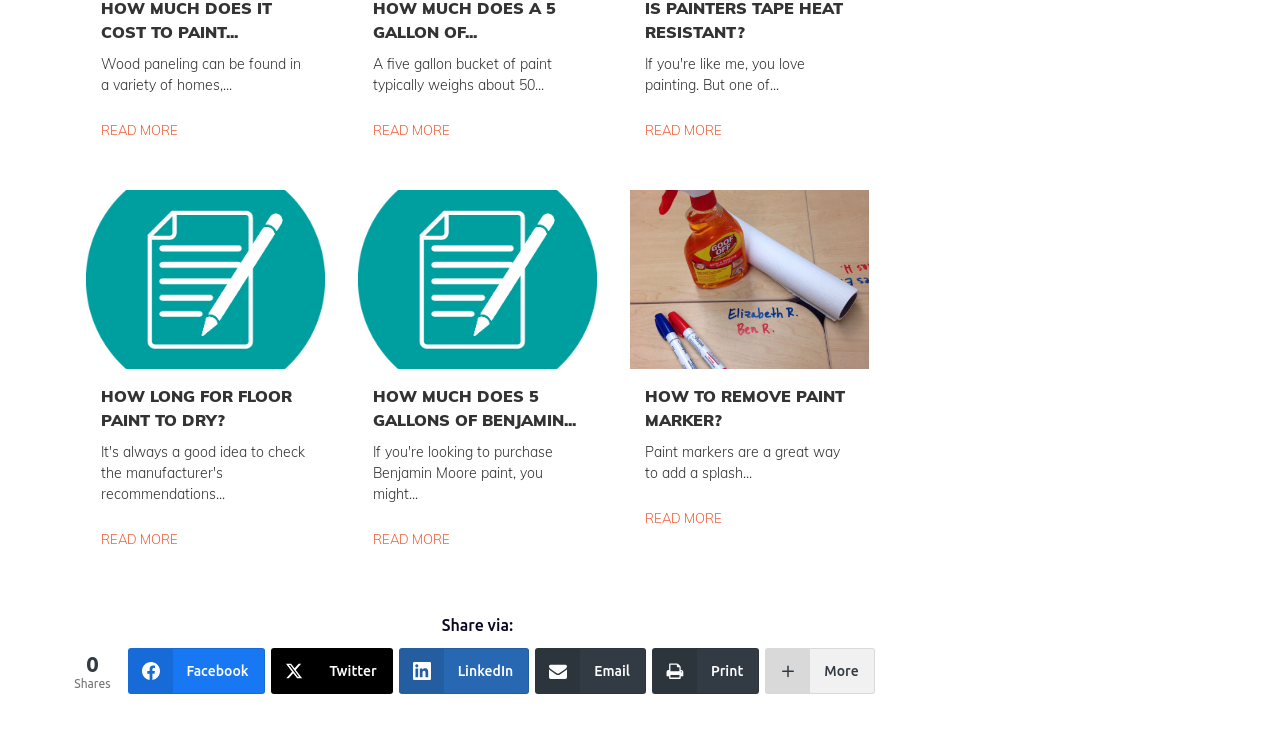Using the description "How to Remove Paint Marker?", predict the bounding box of the relevant HTML element.

[0.504, 0.527, 0.66, 0.587]